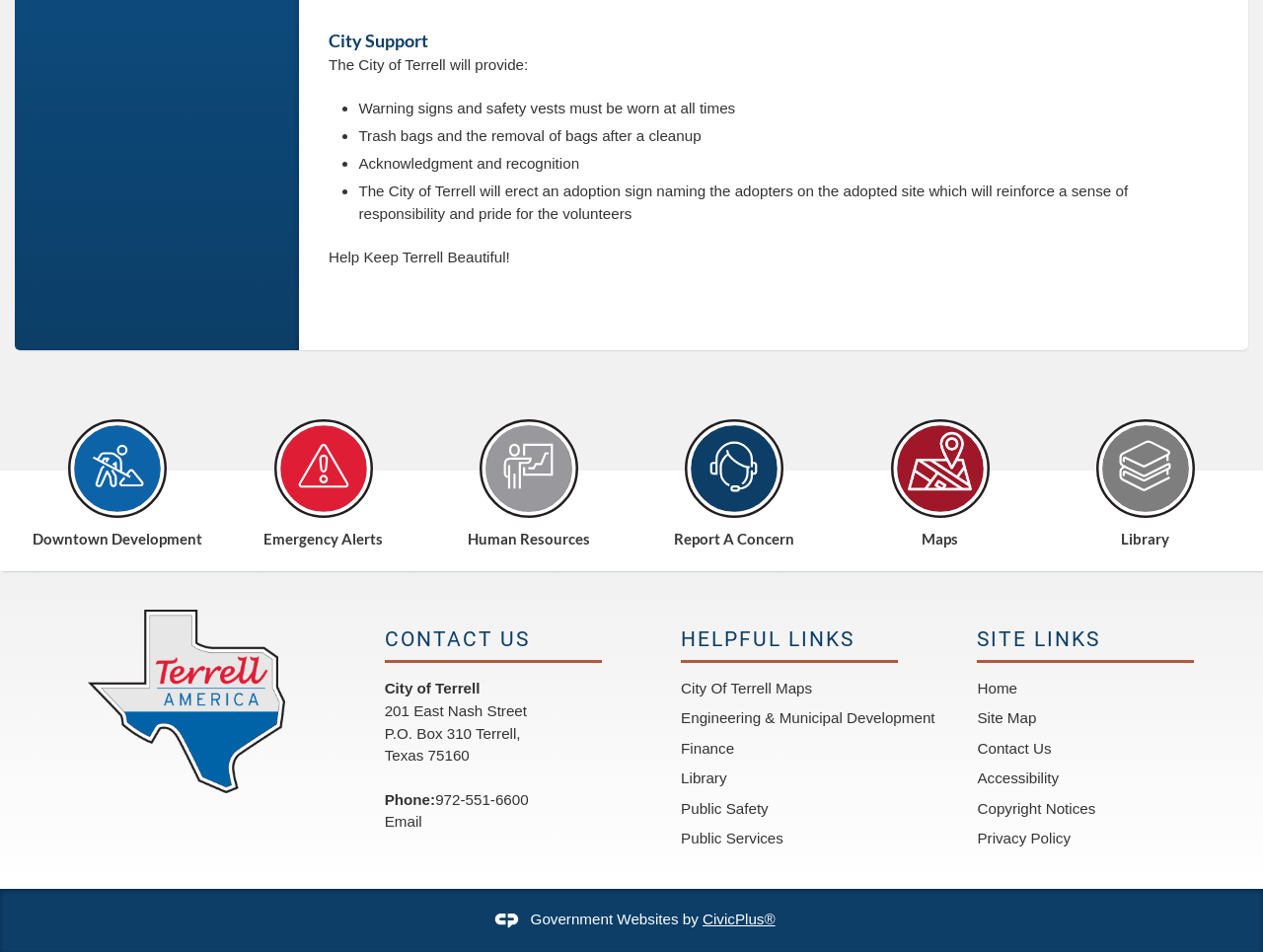What is the address of the city?
Kindly offer a comprehensive and detailed response to the question.

The address of the city can be found in the 'CONTACT US' section where it says '201 East Nash Street' and 'P.O. Box 310 Terrell, Texas 75160'.